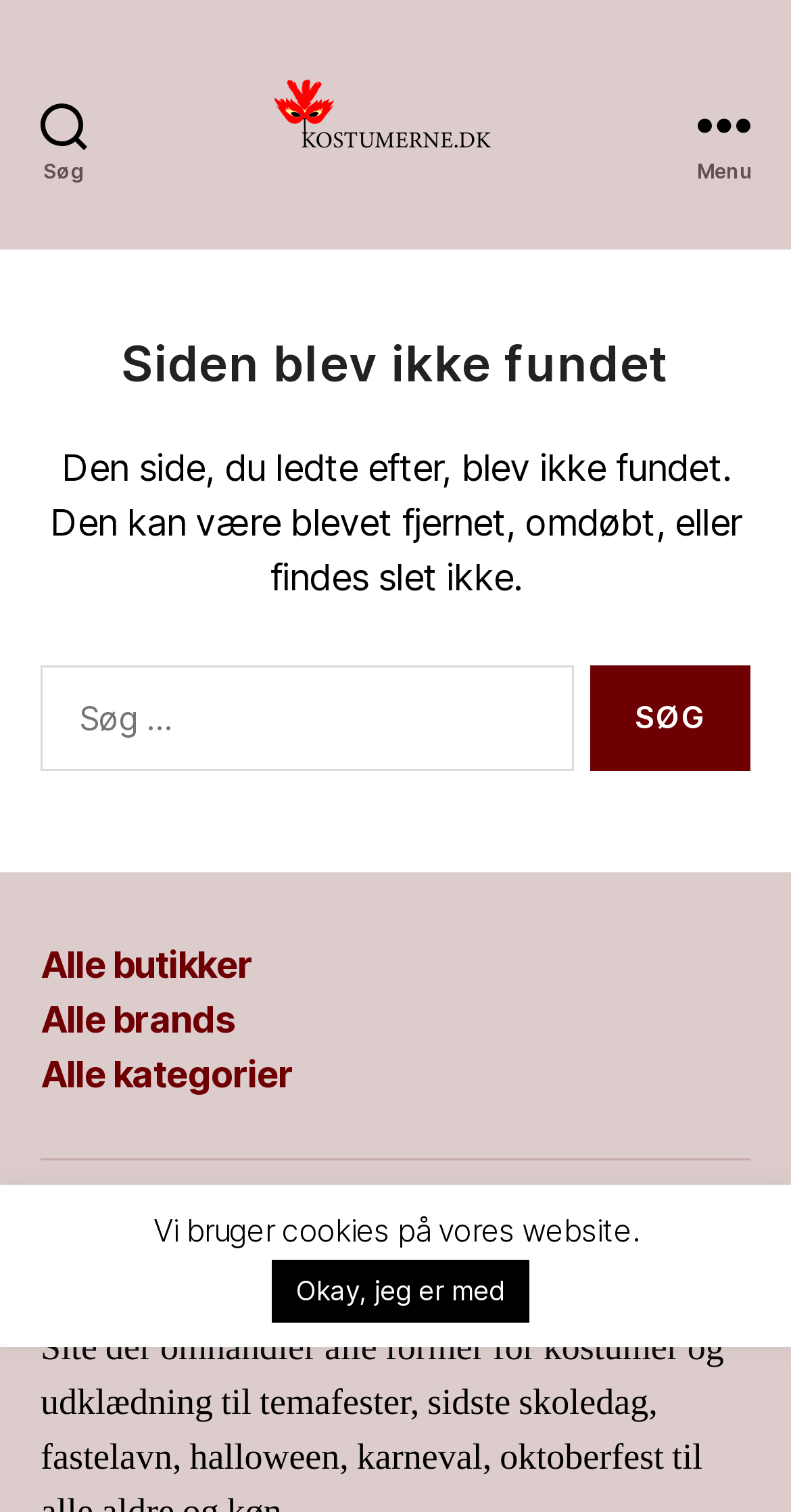What is the text on the button next to the search box?
From the screenshot, supply a one-word or short-phrase answer.

SØG